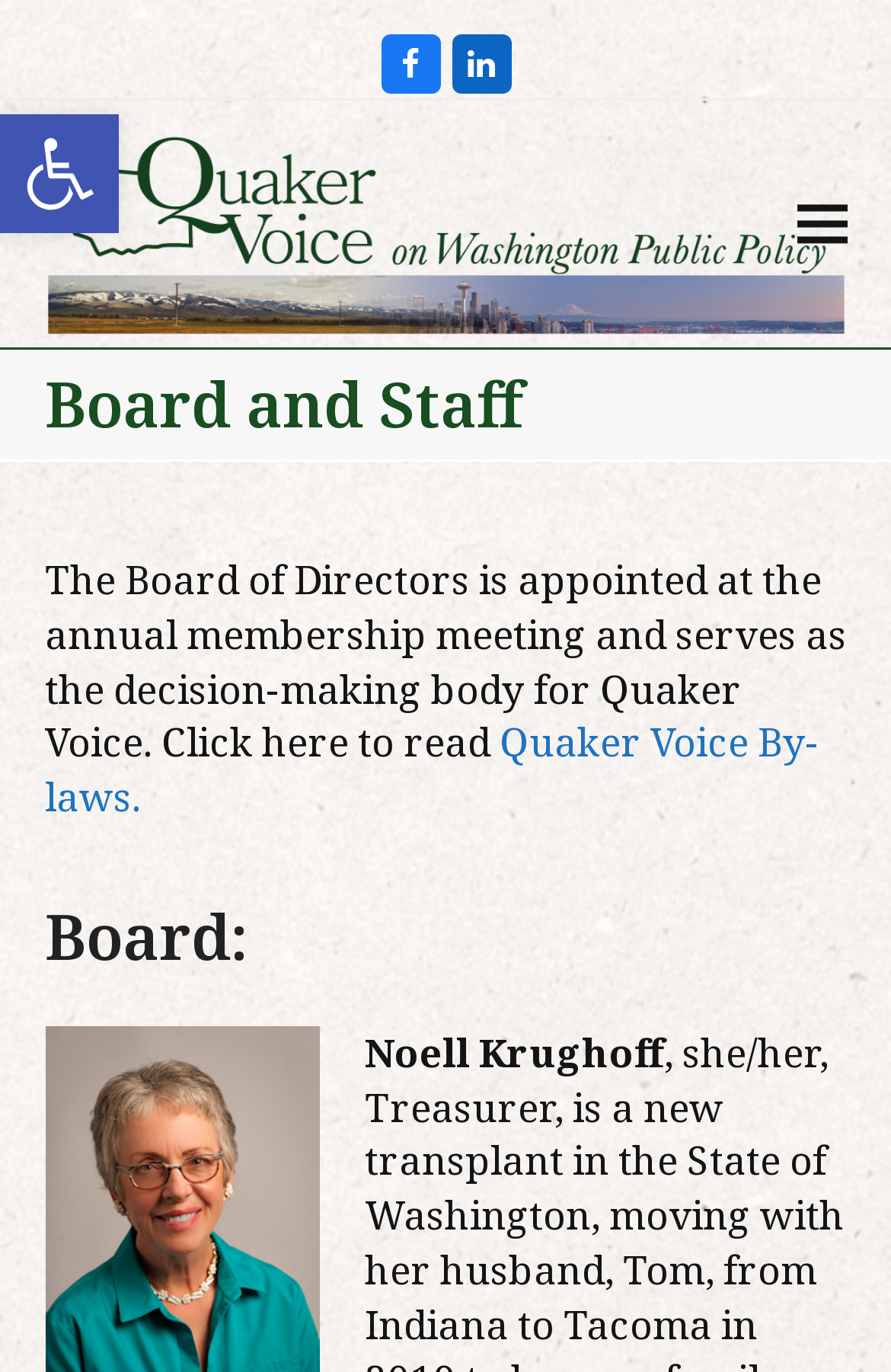Who is a member of the Board?
Answer the question with a thorough and detailed explanation.

The name of a Board member can be found in the StaticText element which has a bounding box coordinate of [0.409, 0.748, 0.745, 0.786]. The text states that 'Noell Krughoff' is a member of the Board.